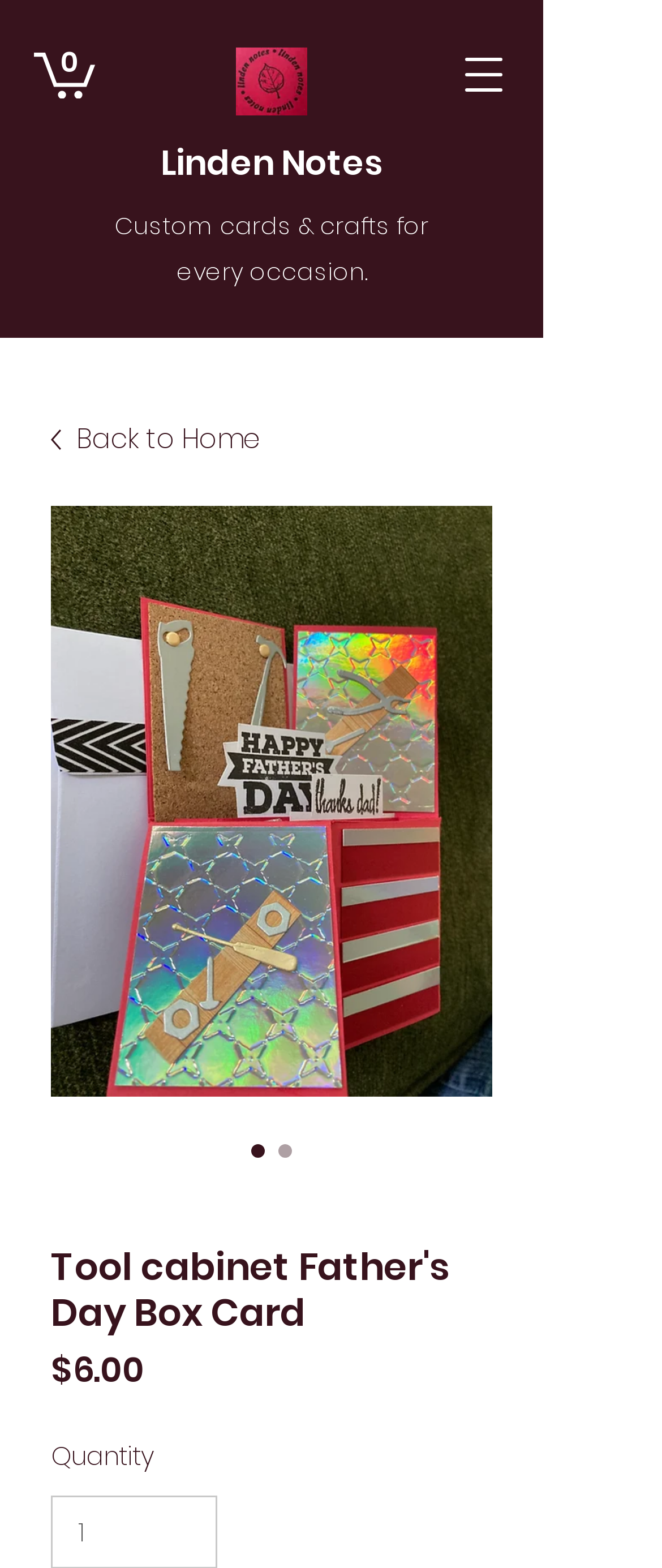Bounding box coordinates should be in the format (top-left x, top-left y, bottom-right x, bottom-right y) and all values should be floating point numbers between 0 and 1. Determine the bounding box coordinate for the UI element described as: Back to Home

[0.077, 0.264, 0.744, 0.297]